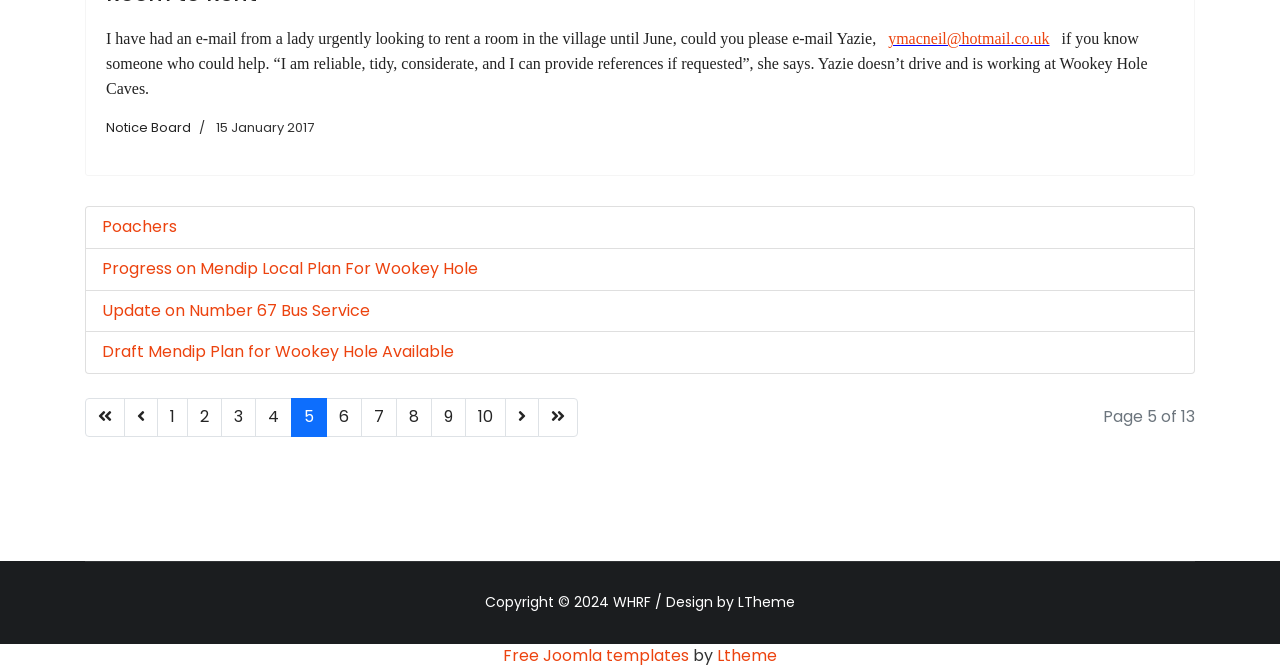Determine the bounding box coordinates for the element that should be clicked to follow this instruction: "Go to previous page". The coordinates should be given as four float numbers between 0 and 1, in the format [left, top, right, bottom].

[0.097, 0.596, 0.123, 0.654]